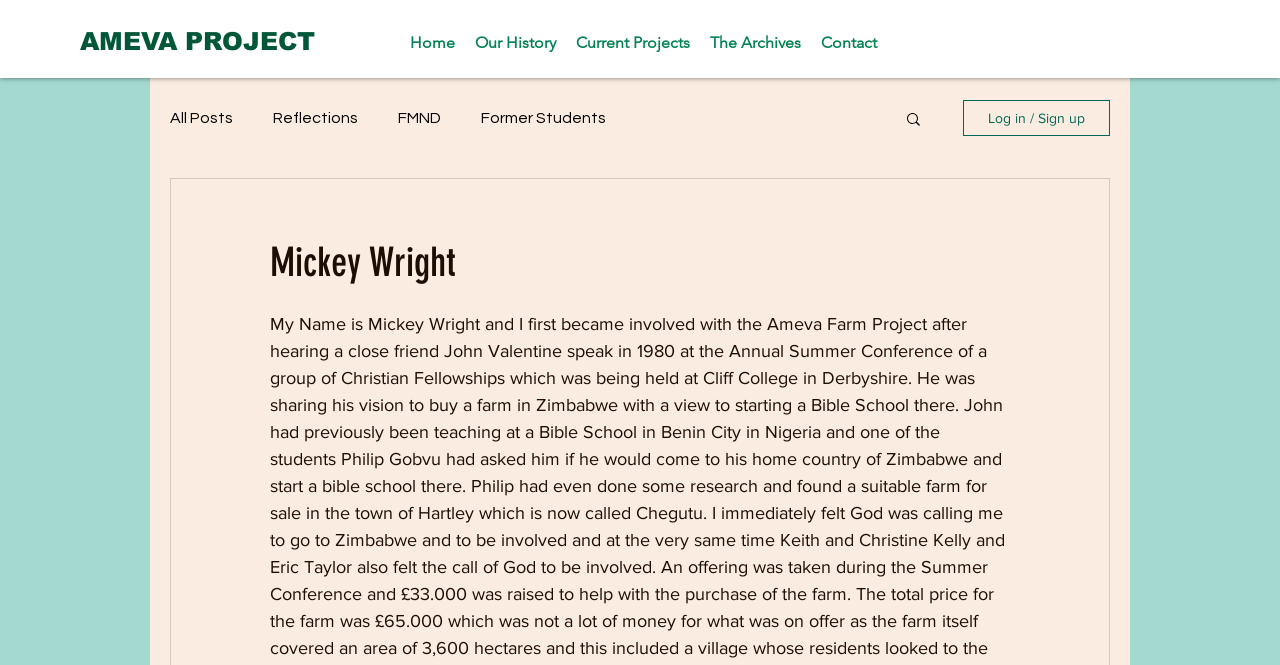Identify the bounding box for the described UI element. Provide the coordinates in (top-left x, top-left y, bottom-right x, bottom-right y) format with values ranging from 0 to 1: FMND

[0.311, 0.165, 0.345, 0.189]